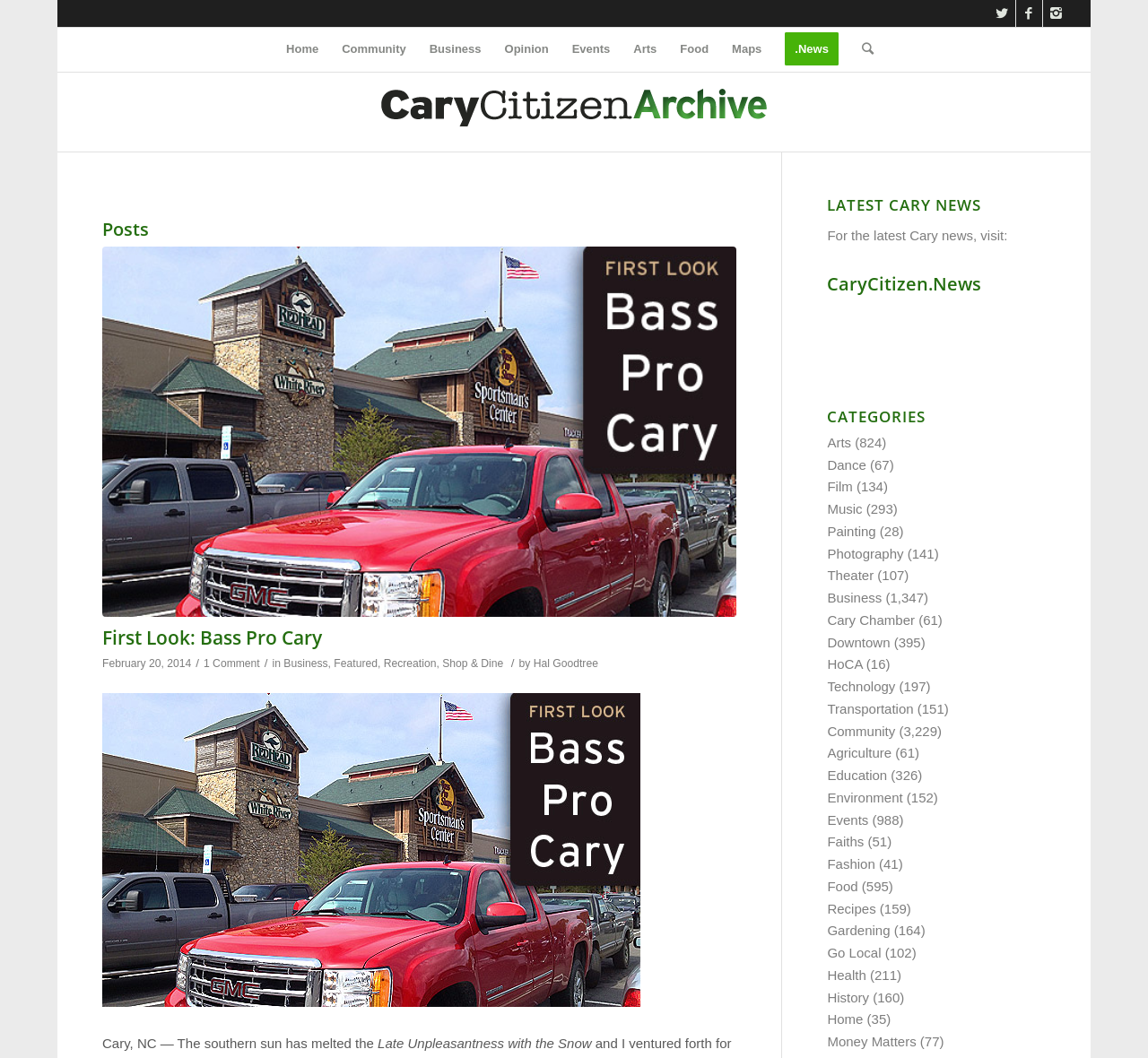How many articles are in the 'Arts' category?
Kindly offer a detailed explanation using the data available in the image.

I found the number of articles in the 'Arts' category by looking at the 'CATEGORIES' section on the webpage. Next to the 'Arts' category, I saw the number 824 in parentheses, which indicates the number of articles in that category.